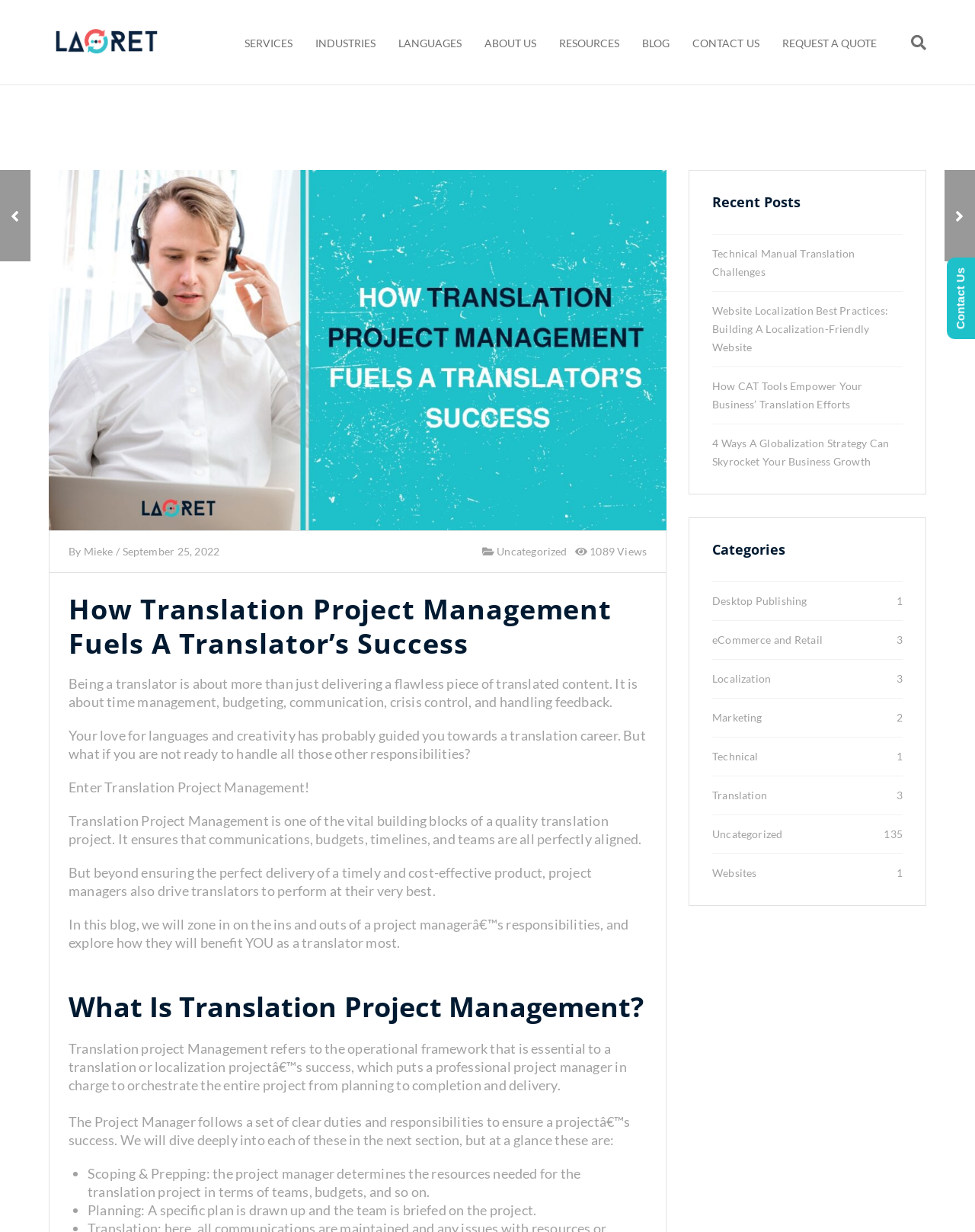Determine which piece of text is the heading of the webpage and provide it.

How Translation Project Management Fuels A Translator’s Success